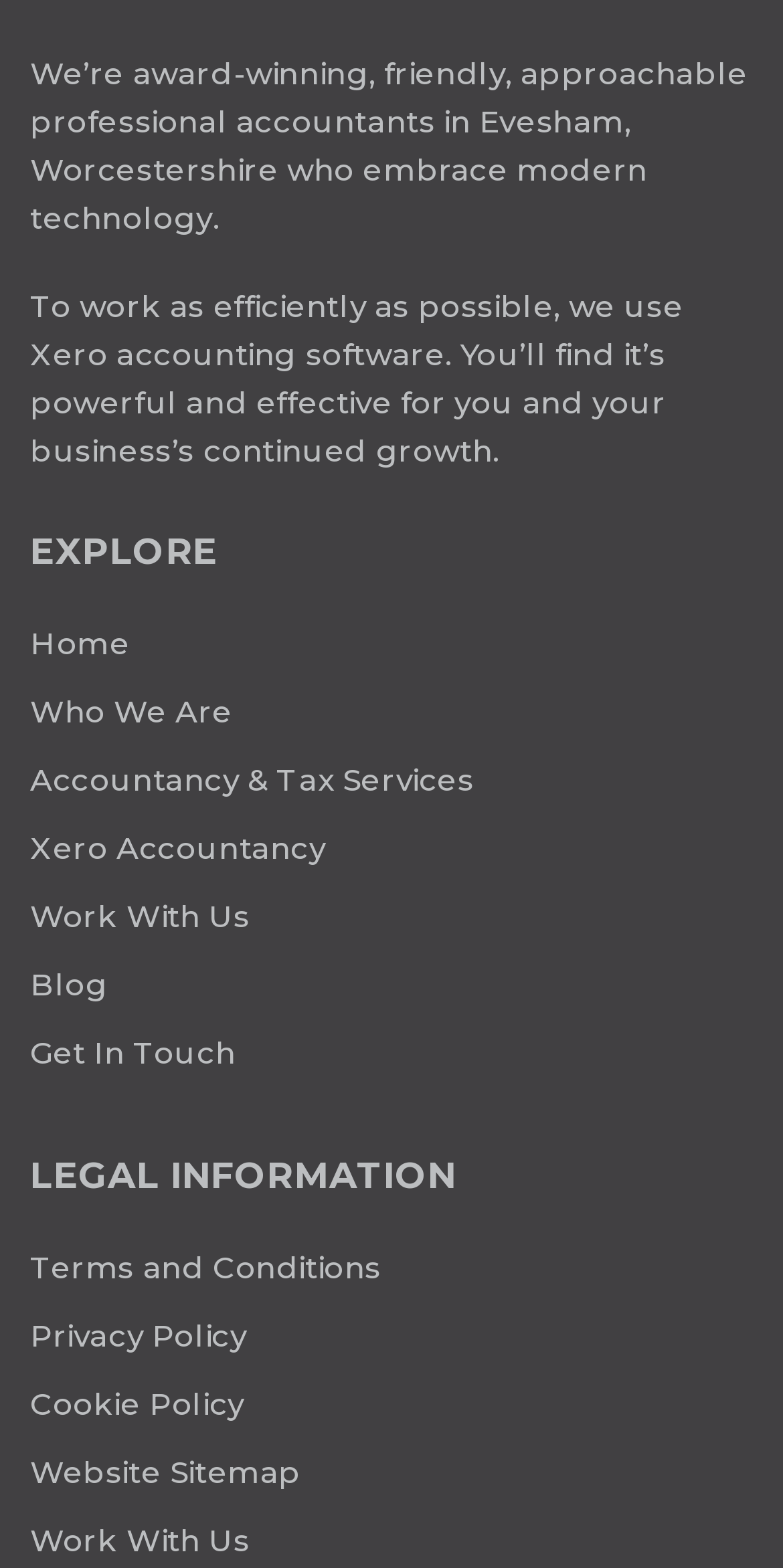Please identify the bounding box coordinates of the region to click in order to complete the given instruction: "Explore Who We Are". The coordinates should be four float numbers between 0 and 1, i.e., [left, top, right, bottom].

[0.038, 0.44, 0.962, 0.469]